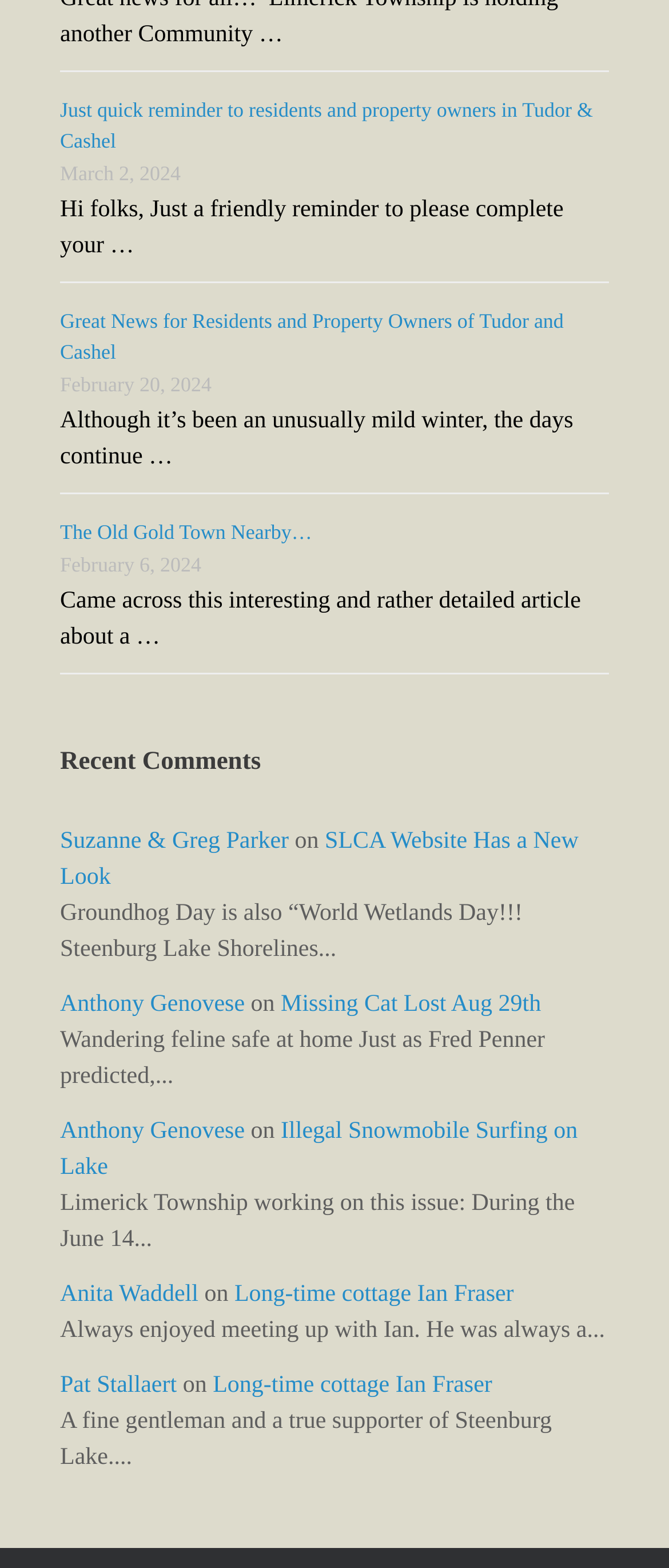Highlight the bounding box coordinates of the element that should be clicked to carry out the following instruction: "Read 'The Old Gold Town Nearby…'". The coordinates must be given as four float numbers ranging from 0 to 1, i.e., [left, top, right, bottom].

[0.09, 0.331, 0.466, 0.347]